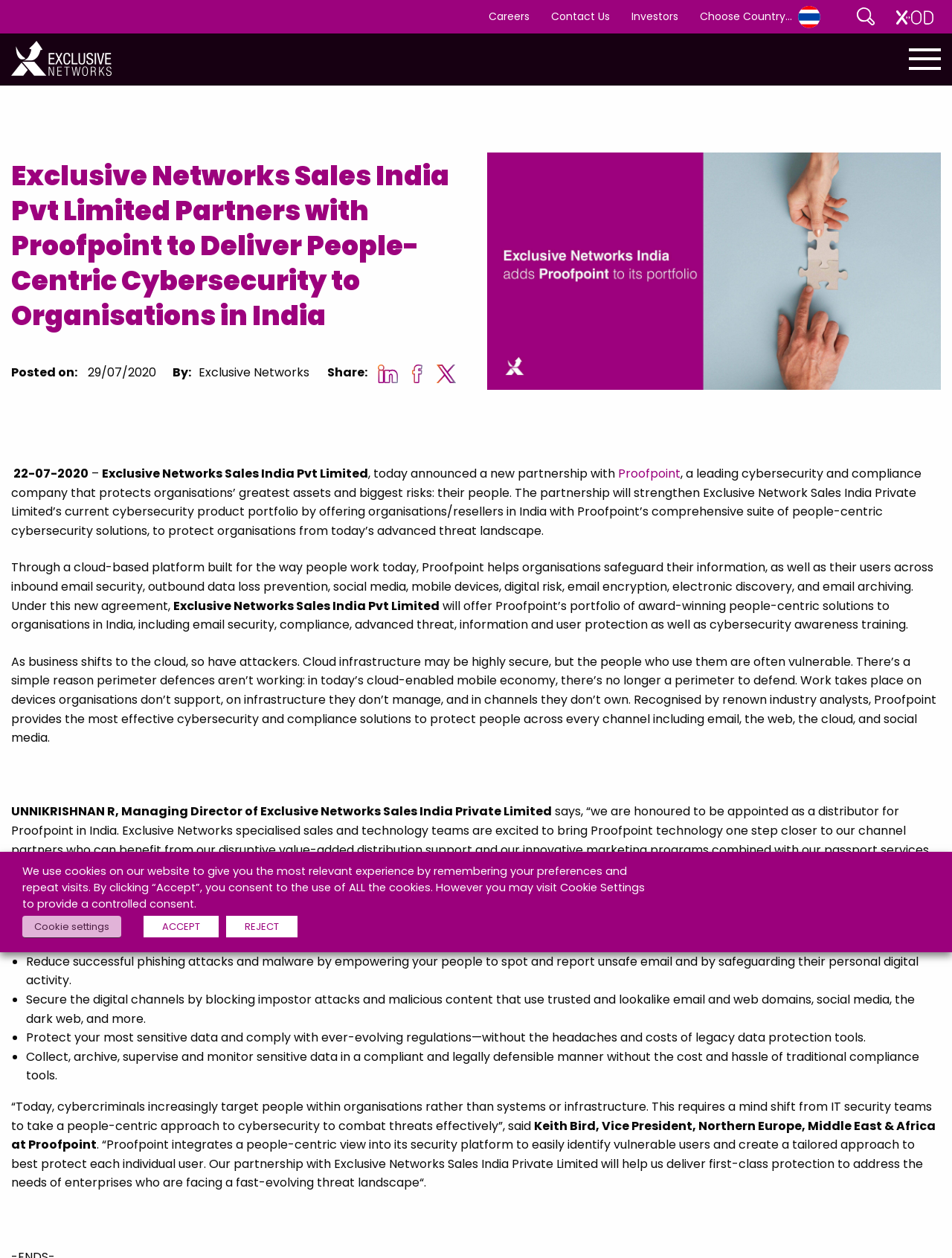Pinpoint the bounding box coordinates of the element to be clicked to execute the instruction: "Contact Us".

[0.579, 0.007, 0.641, 0.019]